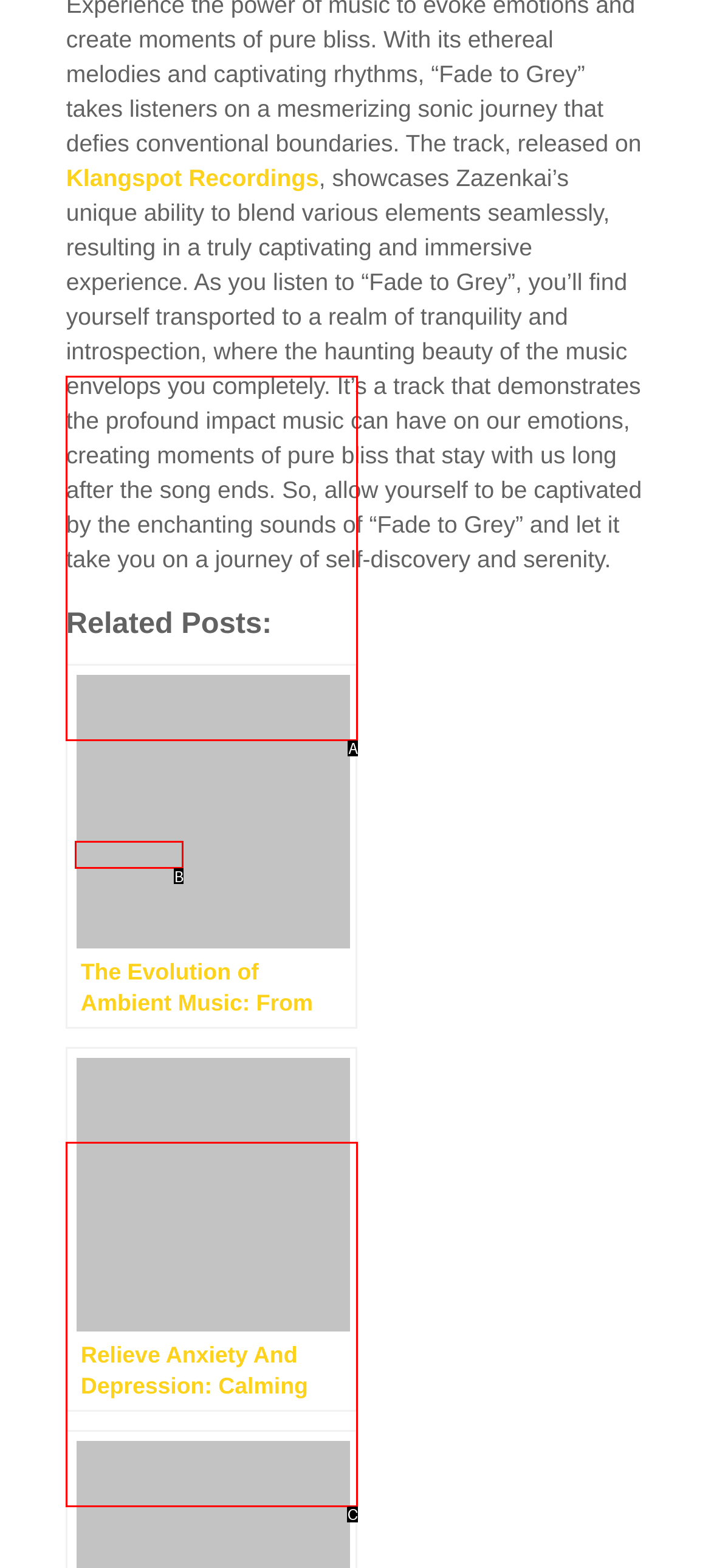Match the HTML element to the description: Zazenkai. Respond with the letter of the correct option directly.

B